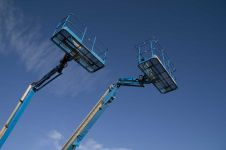What type of training courses are related to these machines?
Using the information from the image, answer the question thoroughly.

The image suggests that the cherry pickers are relevant to training courses focused on safe operation and best practices for using powered access equipment, specifically mentioning IPAF courses, which likely provide instruction on the proper use of these machines.